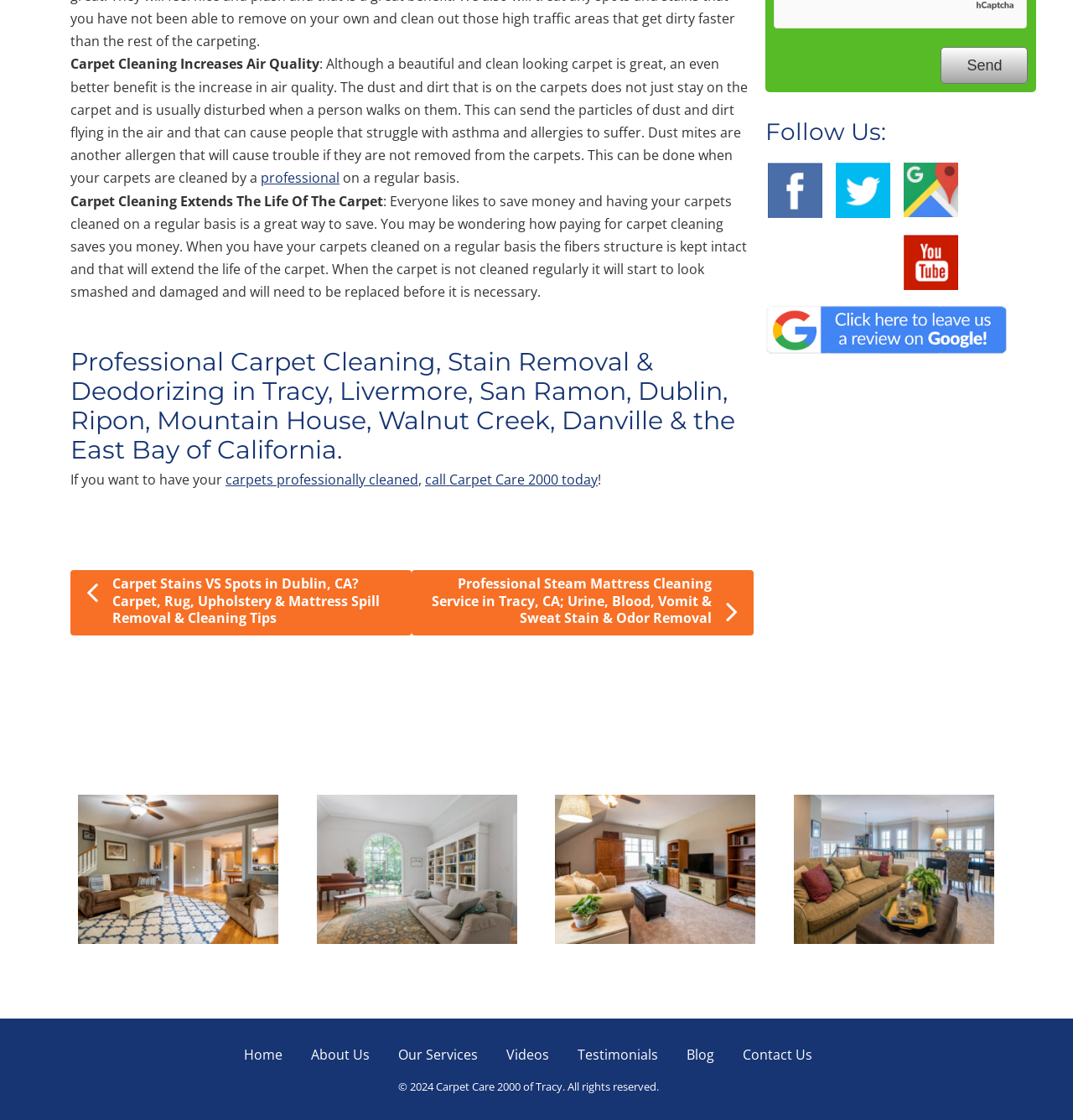Give a one-word or one-phrase response to the question:
What is the purpose of the 'Send' button?

Unknown